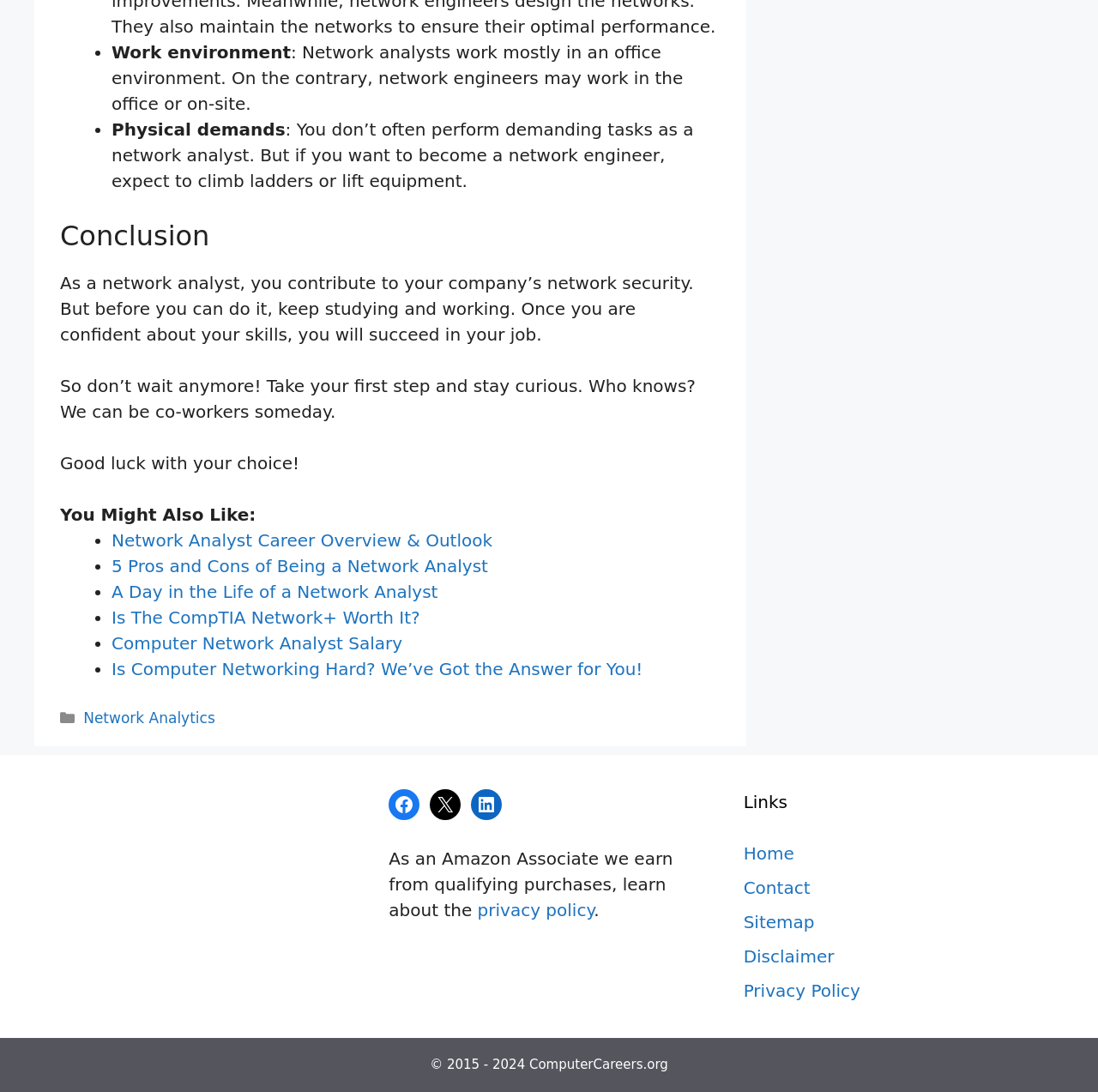Using the provided description Computer Network Analyst Salary, find the bounding box coordinates for the UI element. Provide the coordinates in (top-left x, top-left y, bottom-right x, bottom-right y) format, ensuring all values are between 0 and 1.

[0.102, 0.58, 0.366, 0.598]